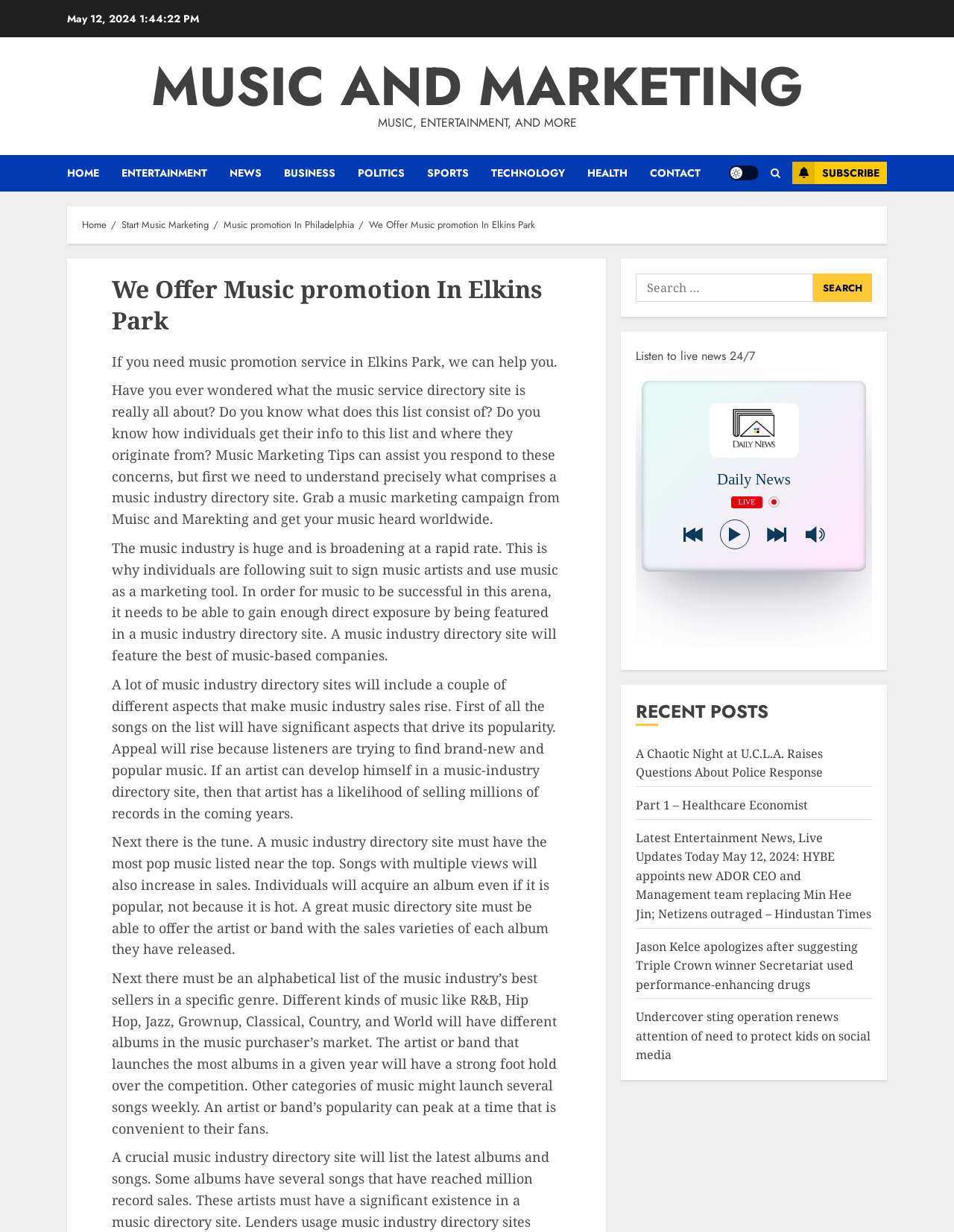What type of content is displayed in the 'RECENT POSTS' section?
From the image, provide a succinct answer in one word or a short phrase.

News articles